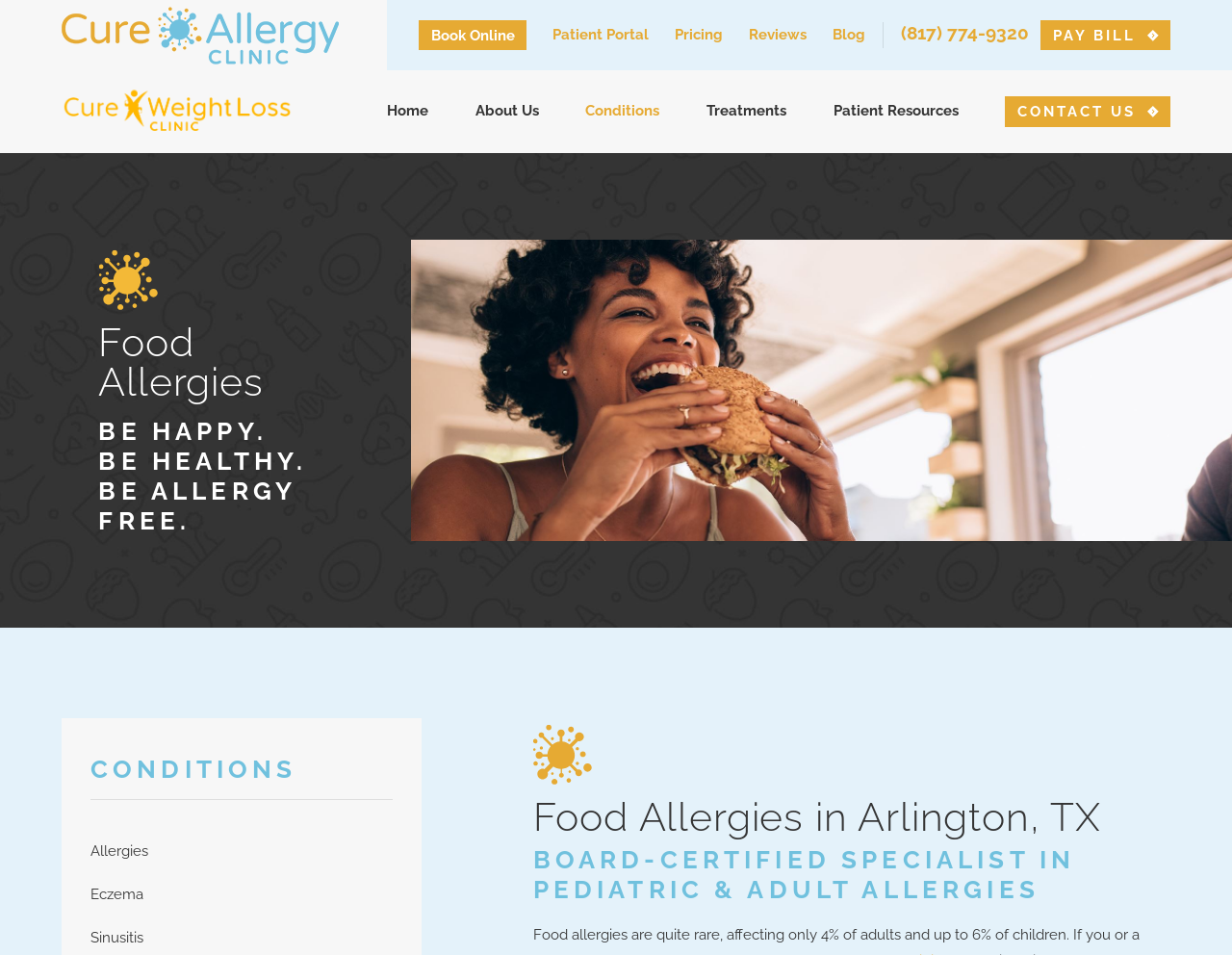Convey a detailed summary of the webpage, mentioning all key elements.

The webpage is about Cure Allergy Clinic, a medical facility specializing in food allergies in Arlington, TX. At the top left corner, there is a logo image of Cure Allergy Clinic, accompanied by a link to the "Home" page. To the right of the logo, there are several links, including "Book Online", "Patient Portal", "Pricing", "Reviews", "Blog", and a phone number "(817) 774-9320". 

Below the top navigation bar, there is a horizontal menubar with menu items "Home", "About Us", "Conditions", "Treatments", and "Patient Resources". 

On the left side of the page, there are four short phrases: "Food Allergies", "BE HAPPY.", "BE HEALTHY.", and "BE ALLERGY FREE.". 

The main content of the page starts with a heading "Food Allergies in Arlington, TX" and a subheading "BOARD-CERTIFIED SPECIALIST IN PEDIATRIC & ADULT ALLERGIES". Below the headings, there is a section with a link to "CONDITIONS" and two menu items "Allergies" and "Eczema". 

At the bottom right corner, there are two links: "CONTACT US" and "PAY BILL".